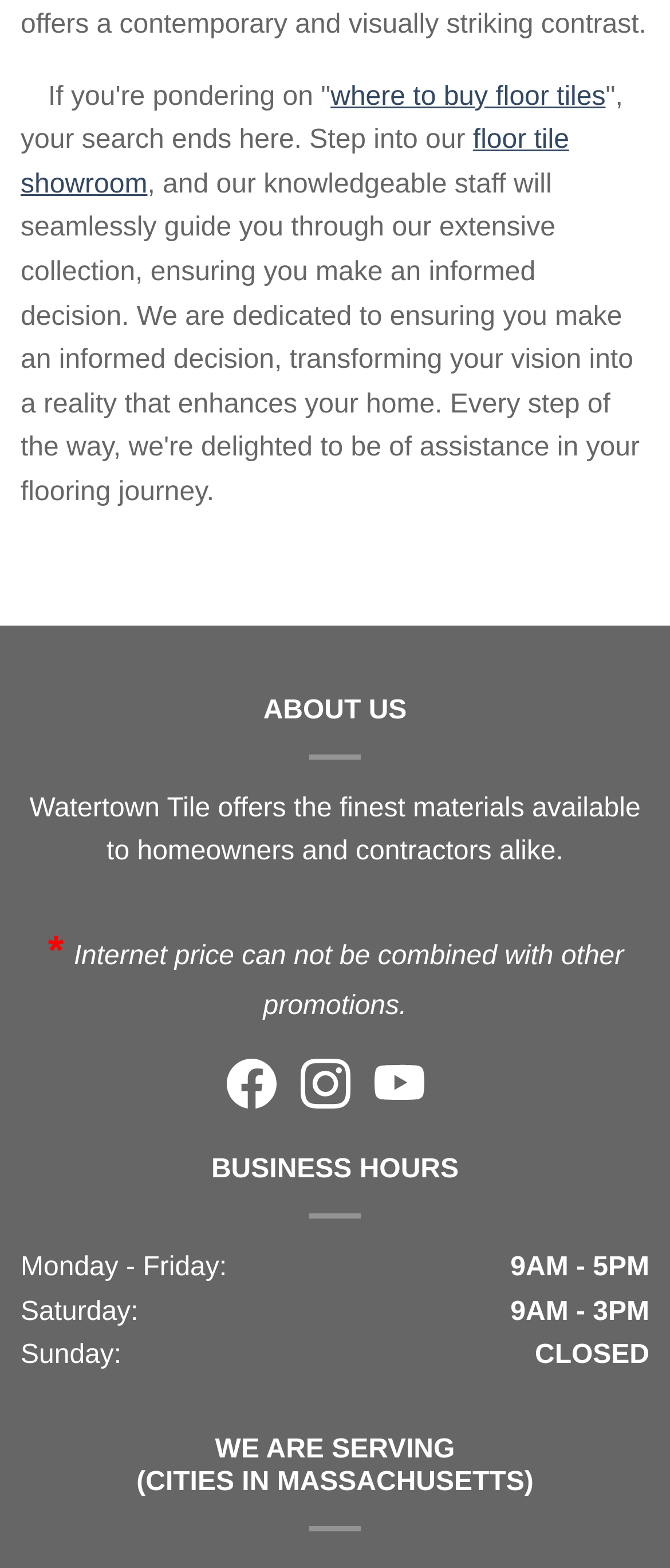Reply to the question below using a single word or brief phrase:
What social media platforms is Watertown Tile & Stone on?

Facebook, Instagram, Youtube